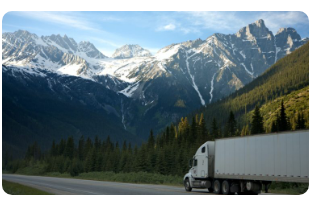Describe every aspect of the image in detail.

The image depicts a large truck traveling along a winding road amidst a breathtaking mountainous landscape. Majestic snow-capped peaks rise dramatically in the background, framed by lush green forests that stretch down to the road's edge. The clear blue sky and the natural light create a serene and picturesque scene, emphasizing the beauty of the great outdoors. This setting not only highlights the ruggedness of the terrain but also showcases the journey of transportation through pristine natural environments, symbolizing the blend of industry and nature.